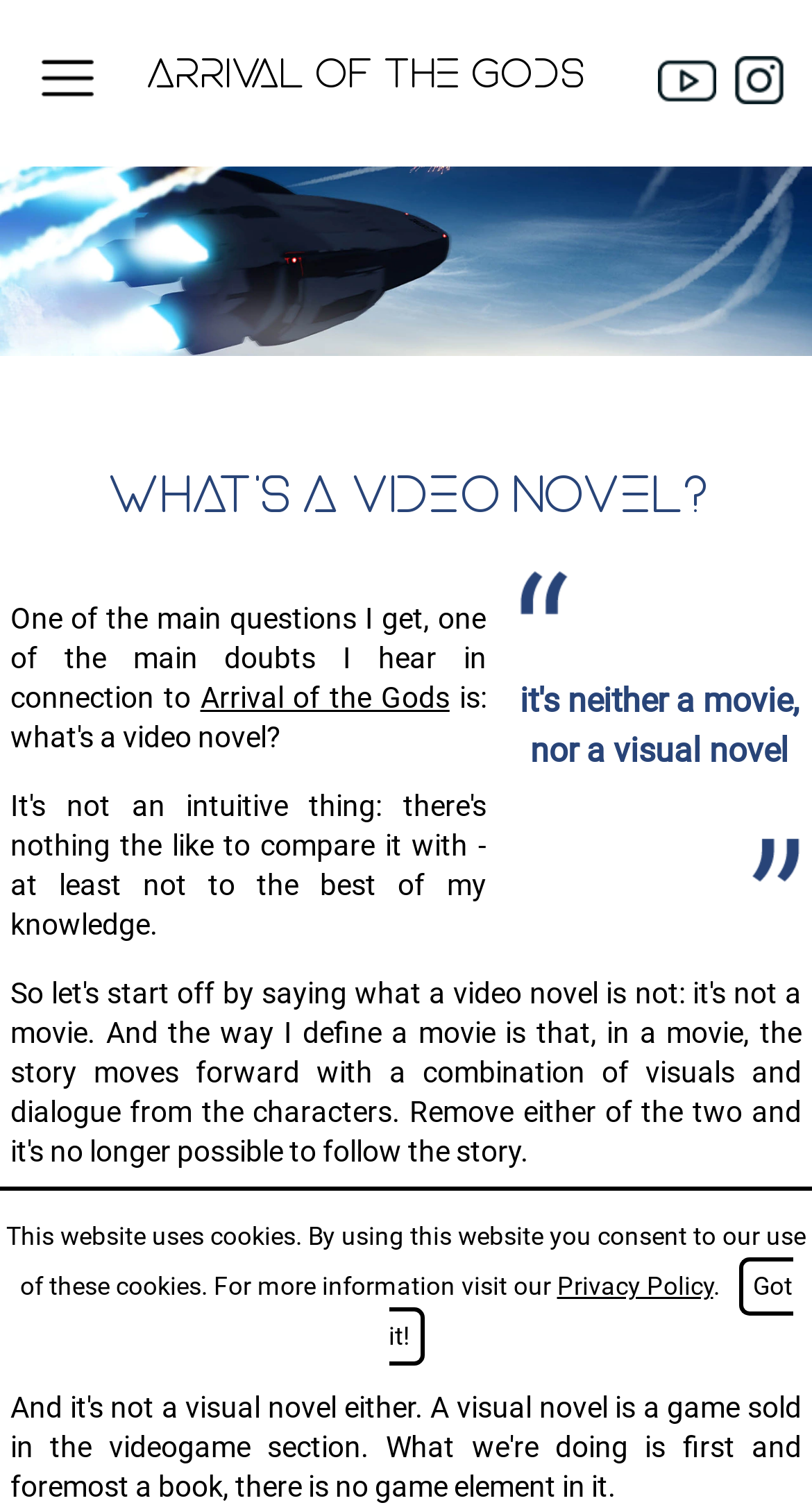Identify the bounding box coordinates for the UI element described as follows: "ARRIVAL OF THE GODS". Ensure the coordinates are four float numbers between 0 and 1, formatted as [left, top, right, bottom].

[0.179, 0.034, 0.721, 0.061]